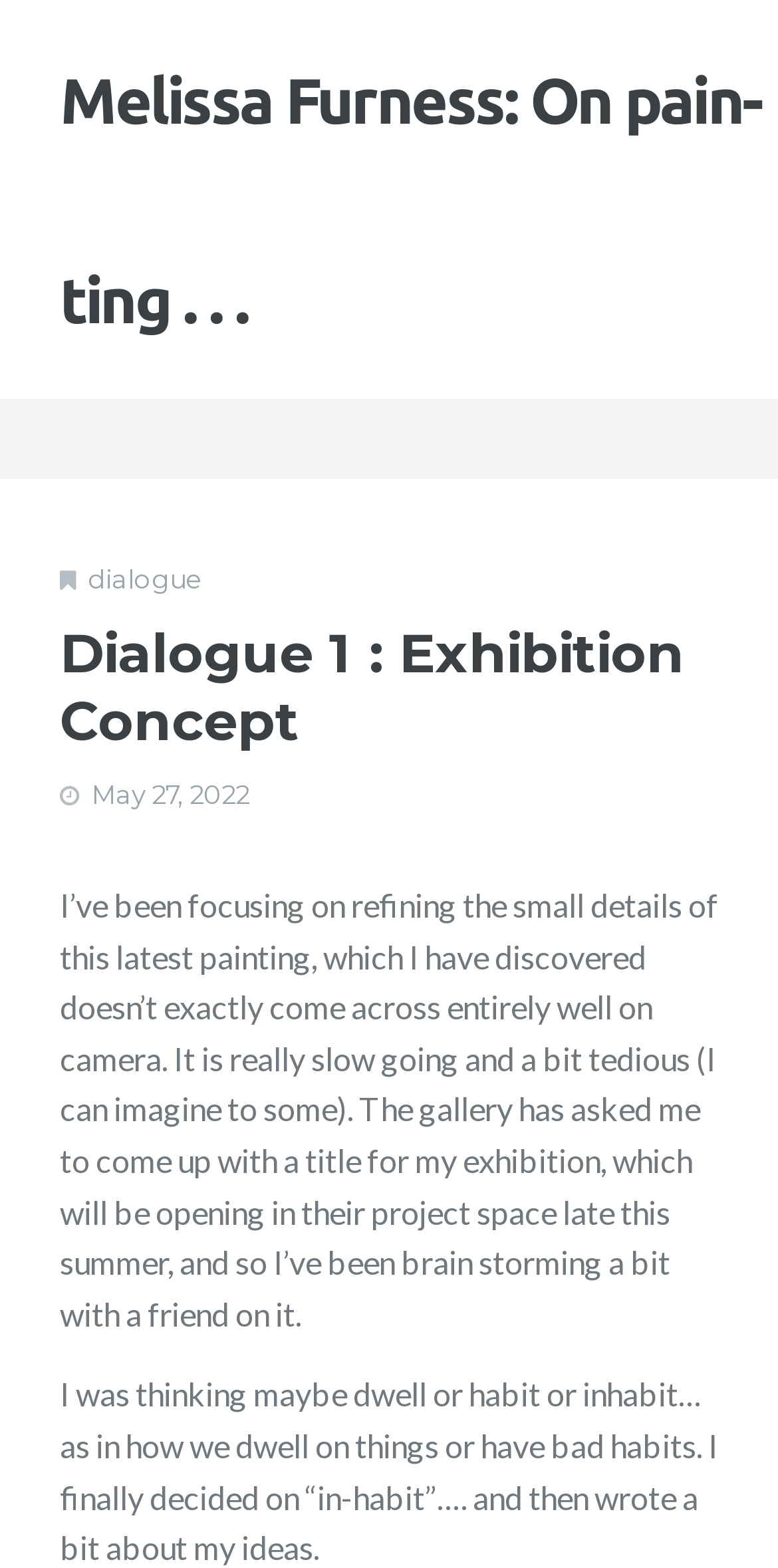Determine the bounding box for the described HTML element: "parent_node: Delivered by". Ensure the coordinates are four float numbers between 0 and 1 in the format [left, top, right, bottom].

None